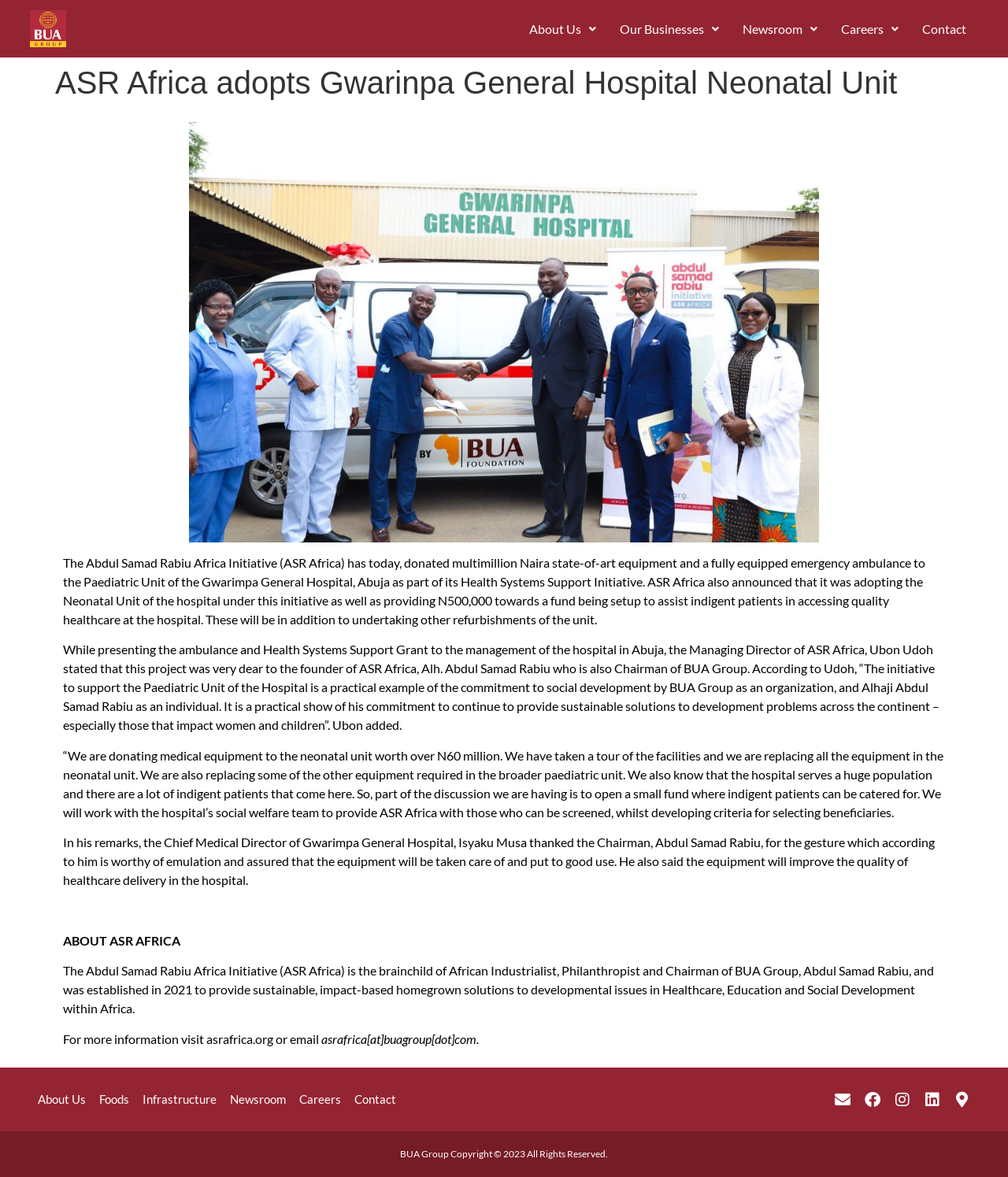Specify the bounding box coordinates of the region I need to click to perform the following instruction: "Go to ABOUT page". The coordinates must be four float numbers in the range of 0 to 1, i.e., [left, top, right, bottom].

None